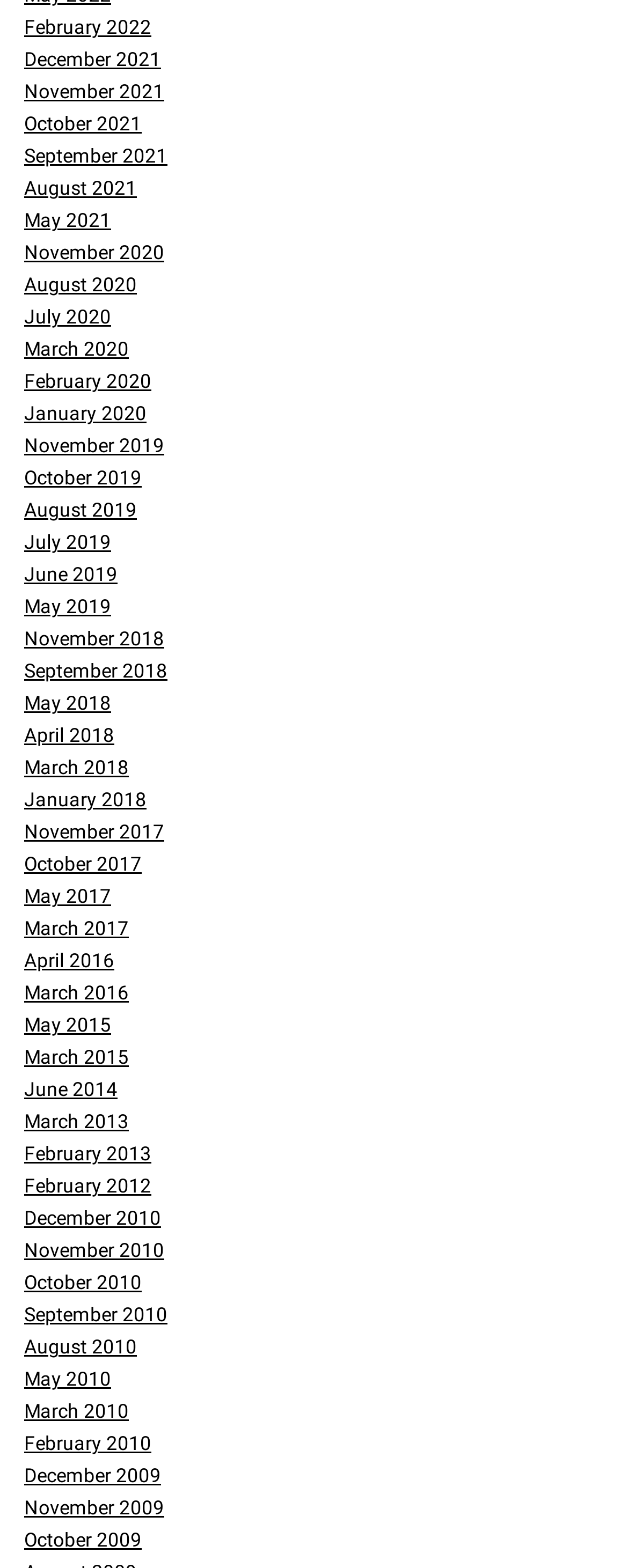How many links are there for the year 2020?
Look at the screenshot and respond with one word or a short phrase.

3